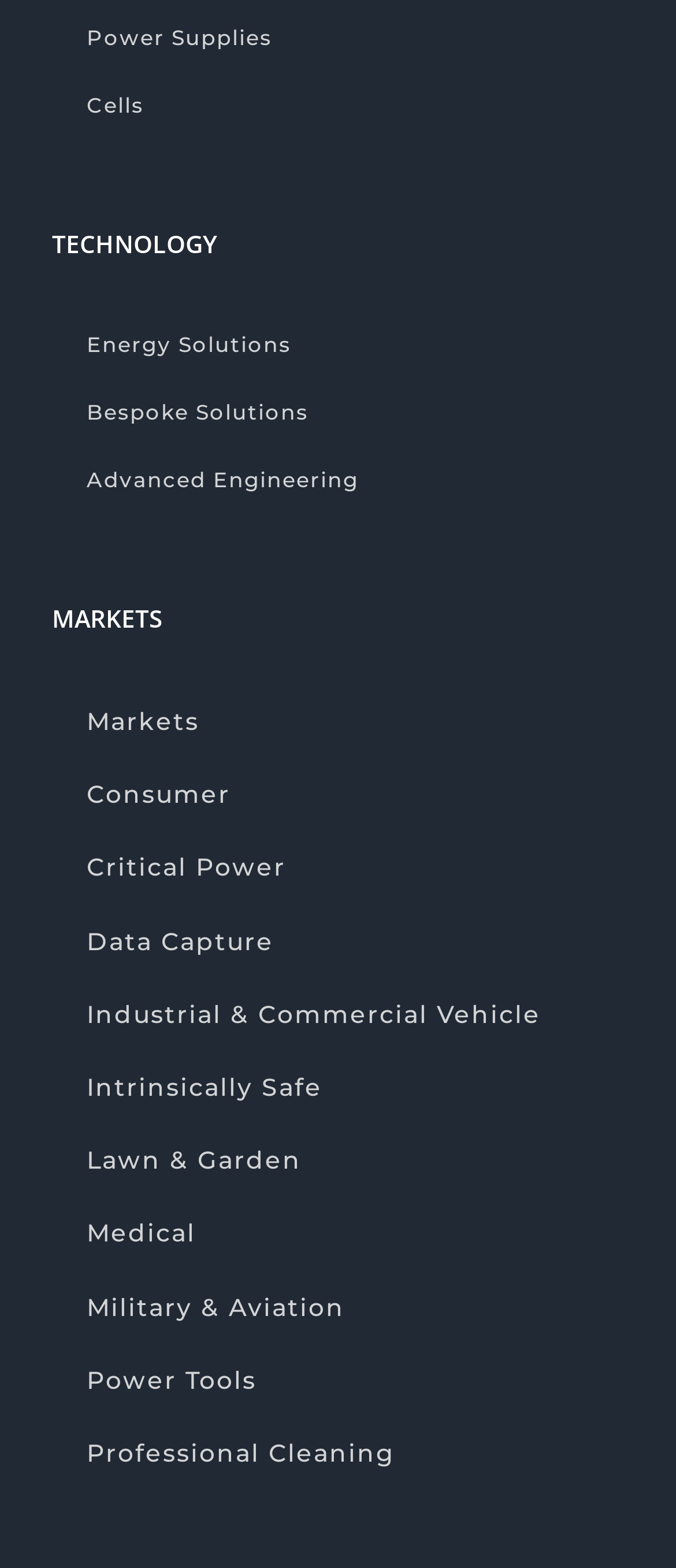What is the last link on the webpage?
Using the visual information, respond with a single word or phrase.

Professional Cleaning